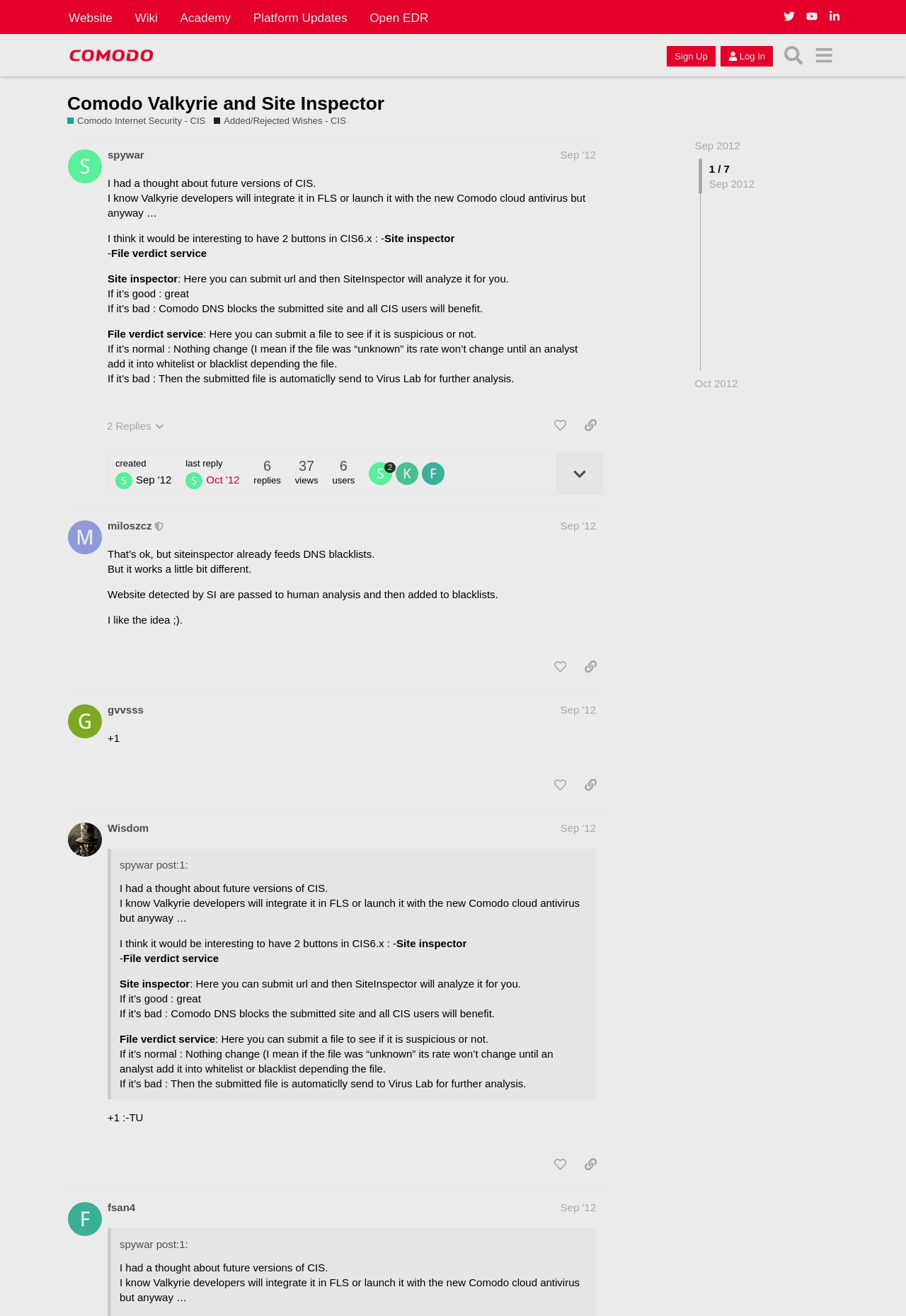How many replies does the first post have?
Using the image as a reference, deliver a detailed and thorough answer to the question.

The number of replies to the first post can be found at the bottom of the post, where it says 'This post has 2 replies'.